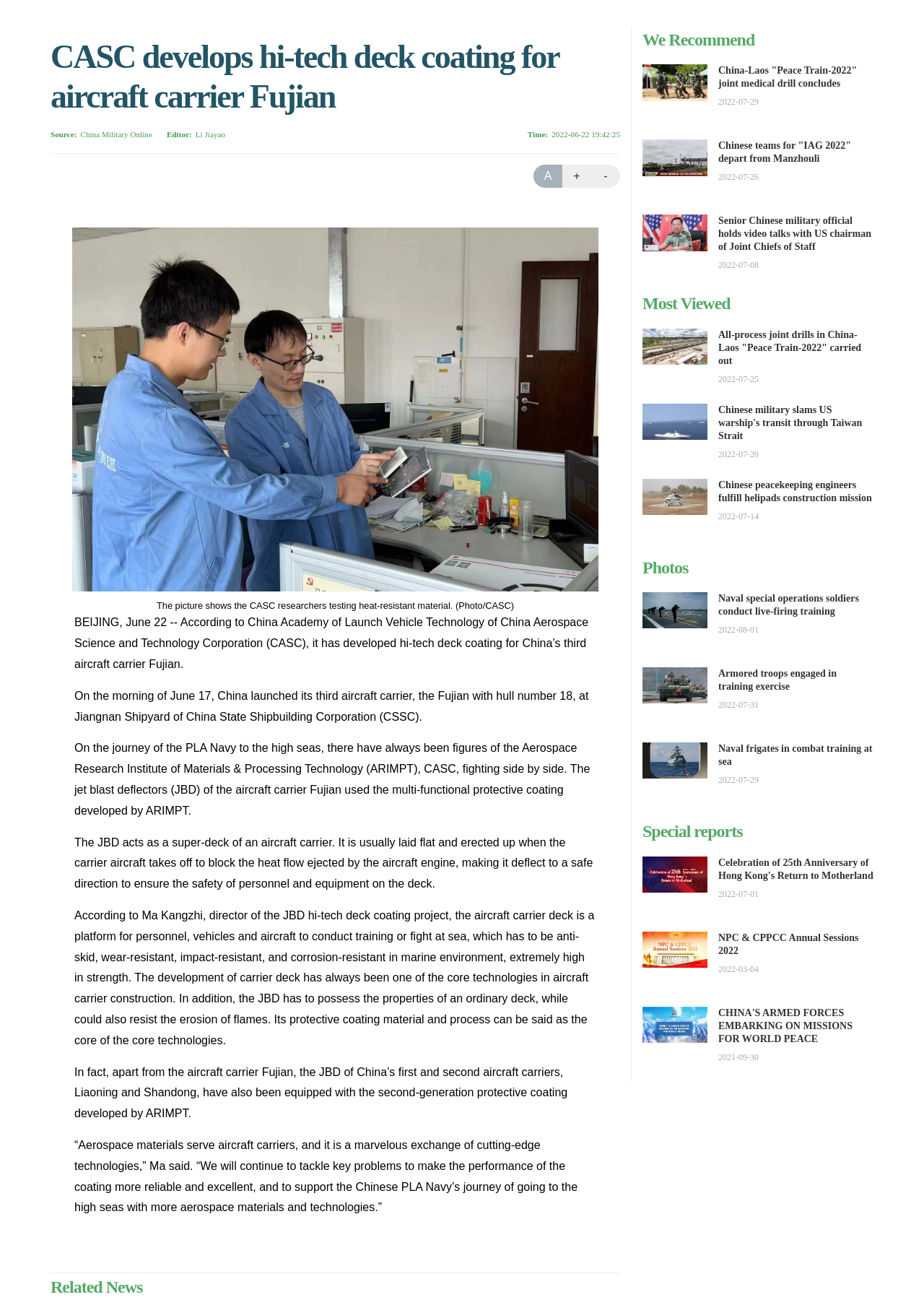Find the bounding box coordinates of the element's region that should be clicked in order to follow the given instruction: "View the image of CASC researchers testing heat-resistant material". The coordinates should consist of four float numbers between 0 and 1, i.e., [left, top, right, bottom].

[0.078, 0.174, 0.648, 0.453]